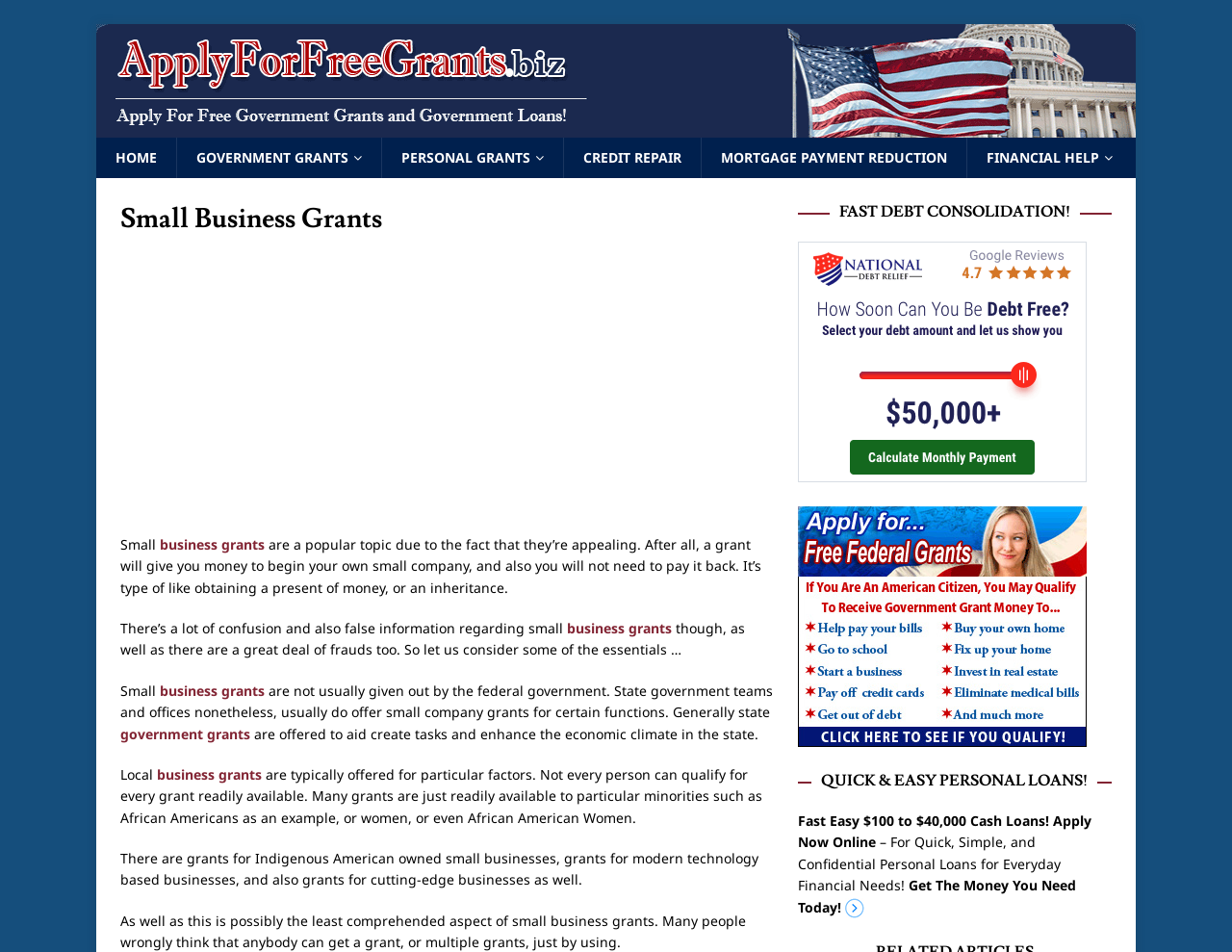Examine the image and give a thorough answer to the following question:
What is the main topic of this webpage?

Based on the webpage content, the main topic is small business grants, which is evident from the header 'Small Business Grants' and the text that follows, discussing the aspects of small business grants.